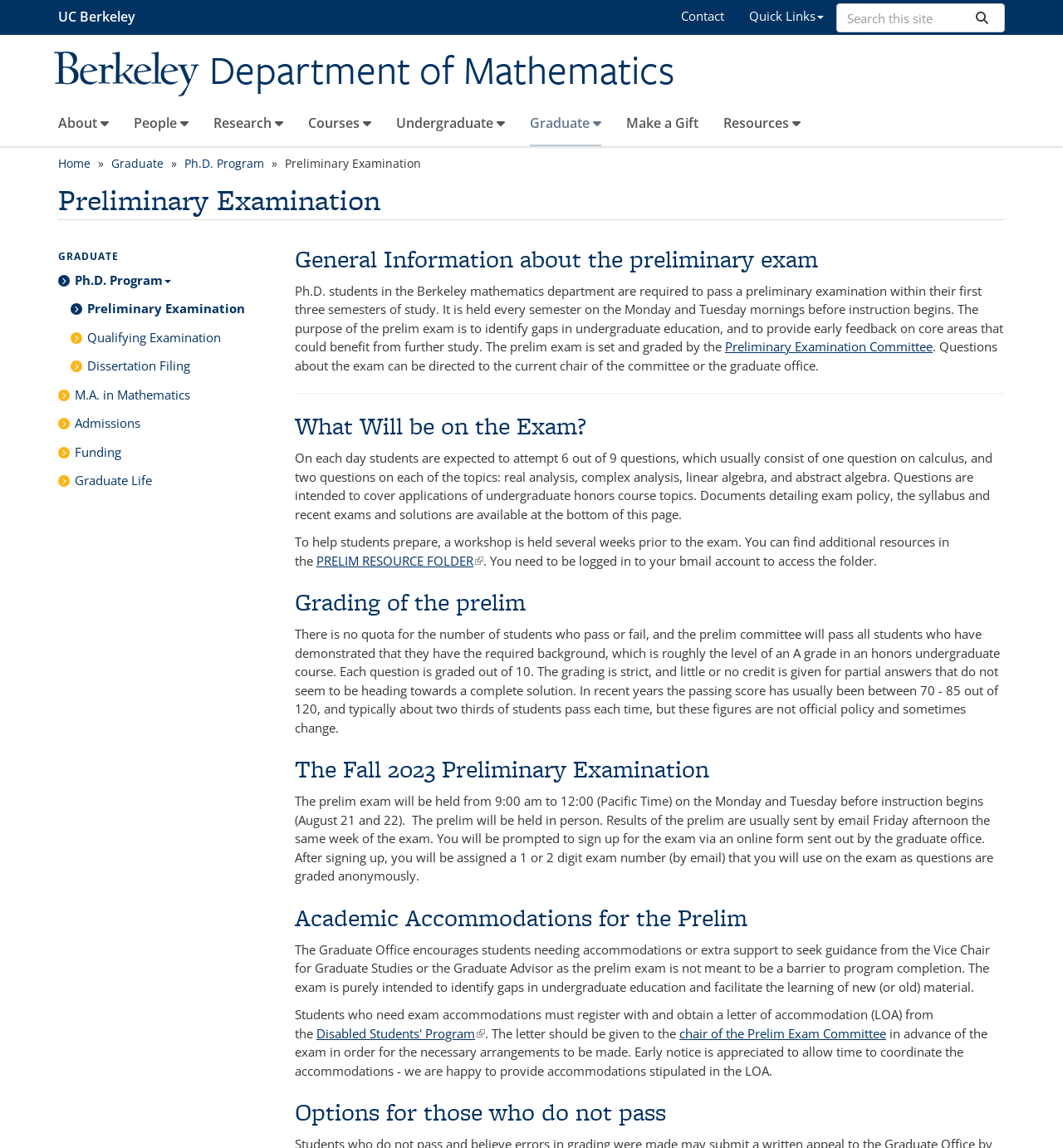Please locate the bounding box coordinates of the element that needs to be clicked to achieve the following instruction: "Visit CFOtech". The coordinates should be four float numbers between 0 and 1, i.e., [left, top, right, bottom].

None